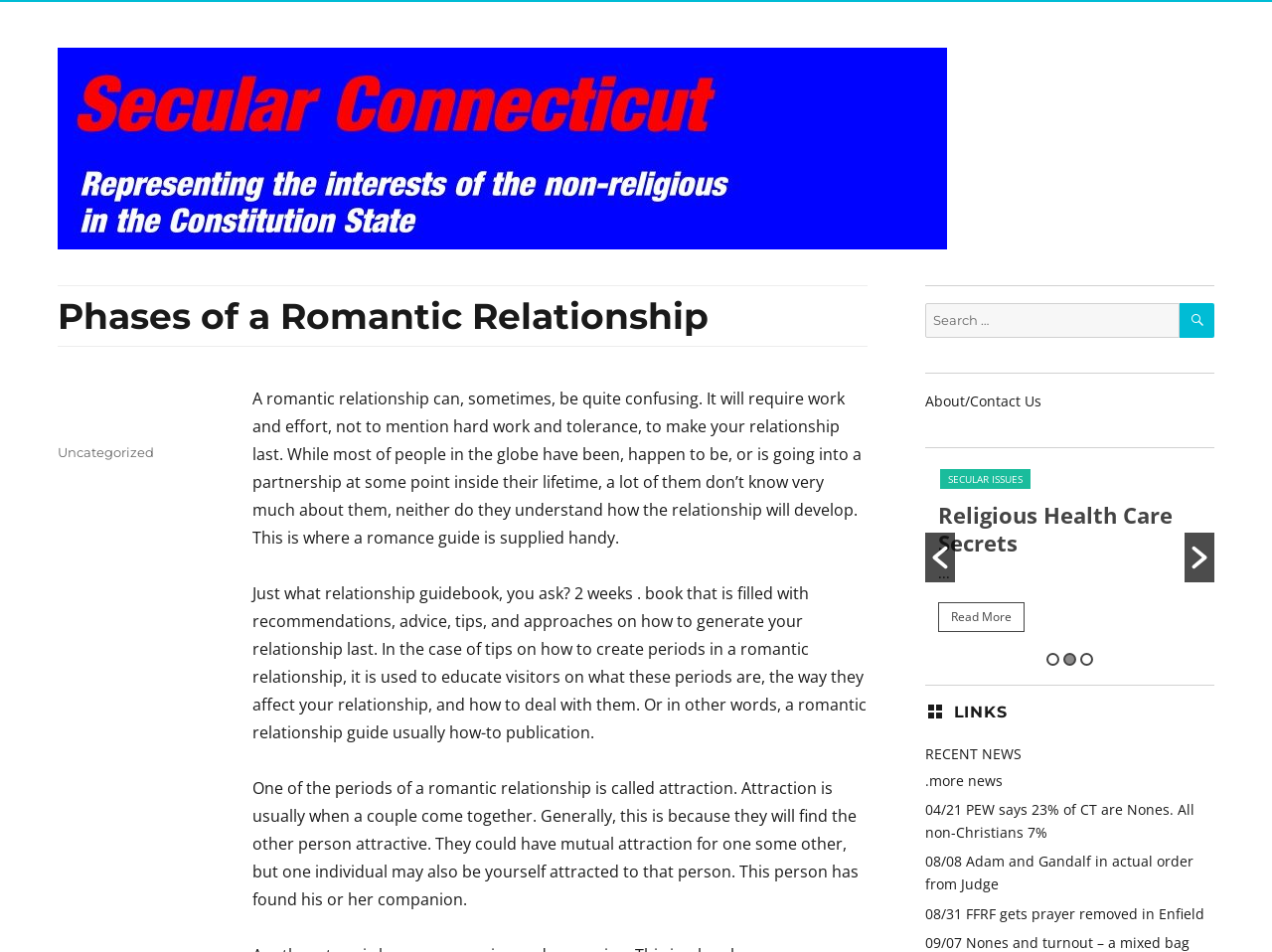Pinpoint the bounding box coordinates for the area that should be clicked to perform the following instruction: "View more news".

[0.727, 0.809, 0.788, 0.829]